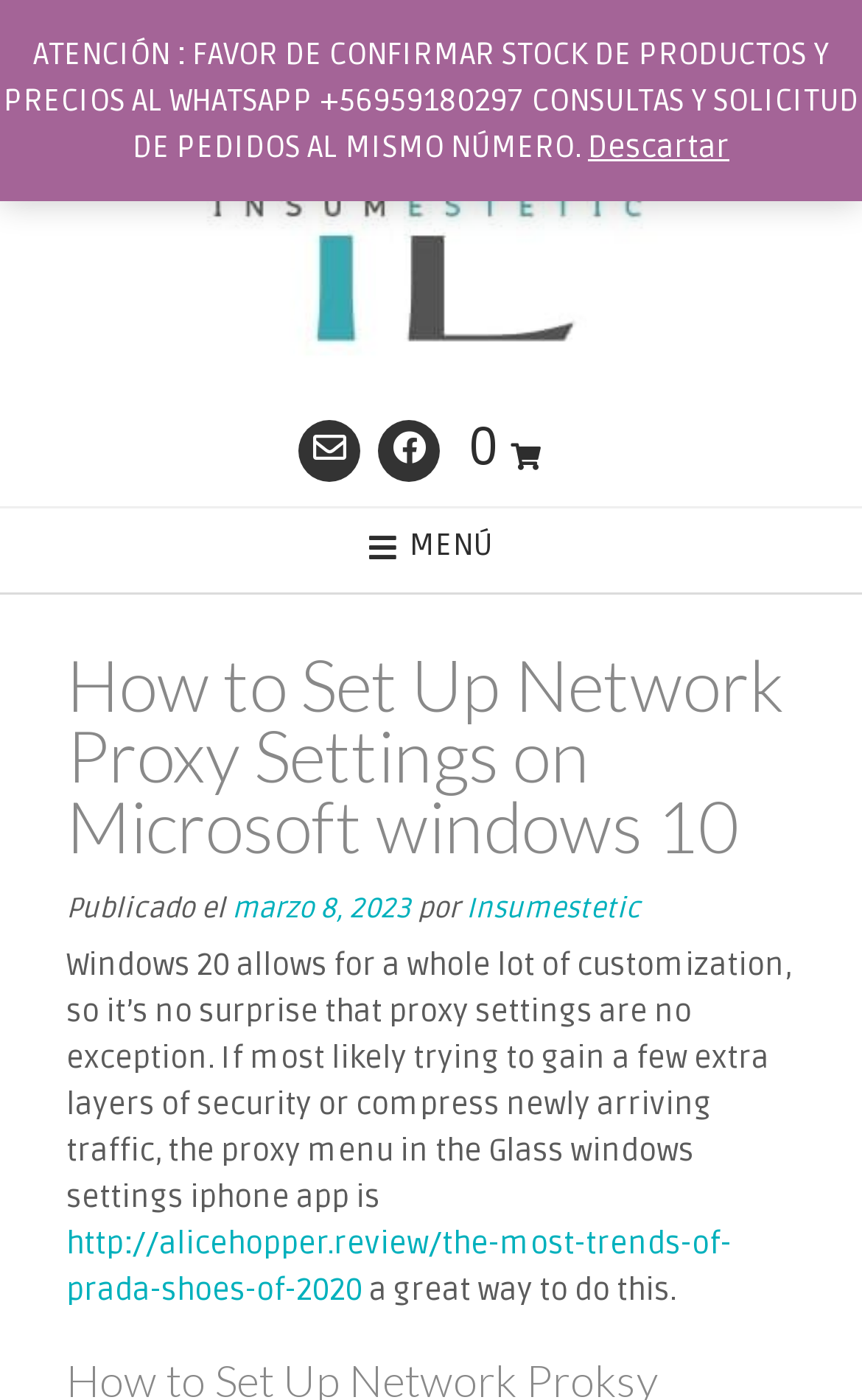Locate the headline of the webpage and generate its content.

How to Set Up Network Proxy Settings on Microsoft windows 10